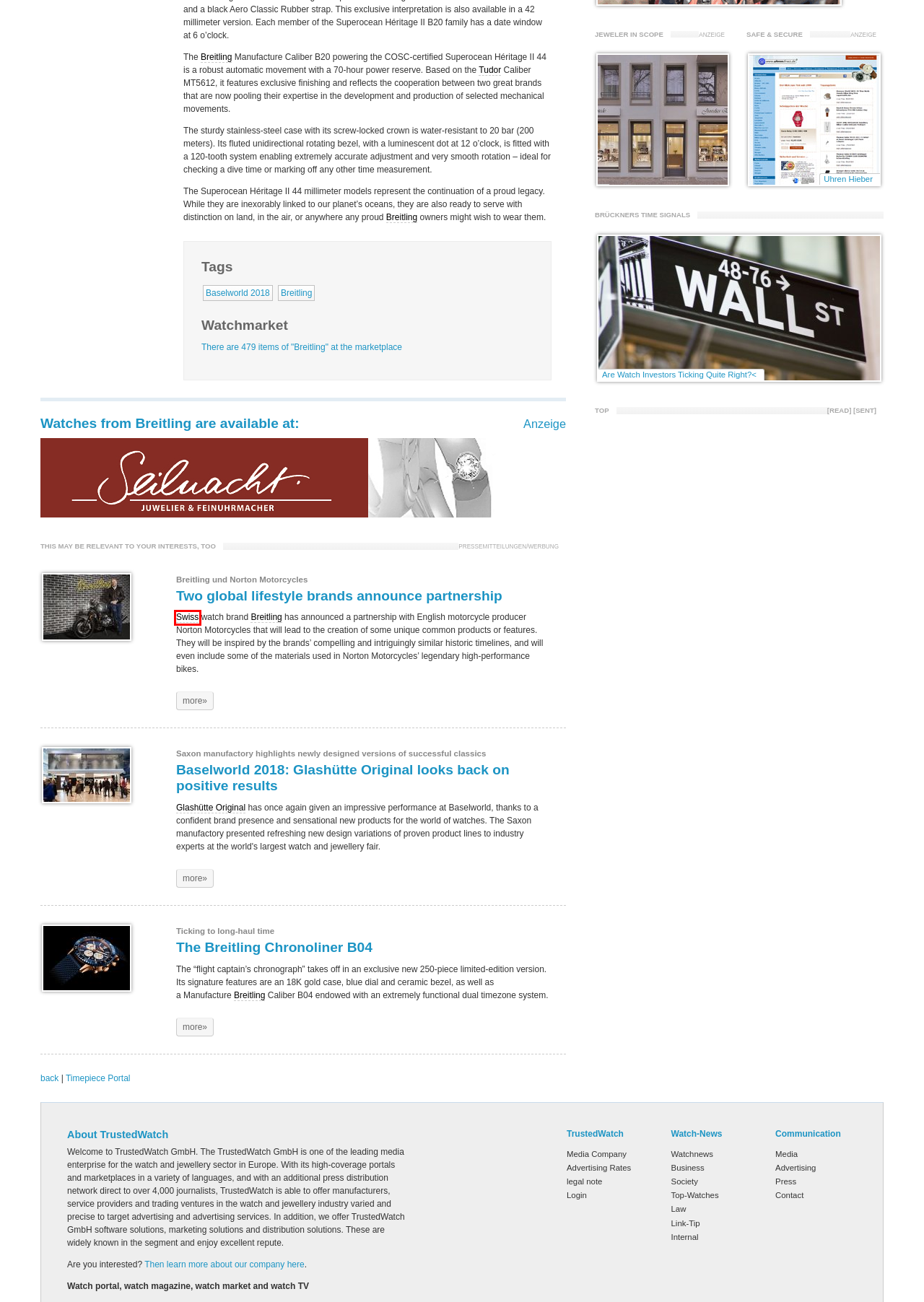After examining the screenshot of a webpage with a red bounding box, choose the most accurate webpage description that corresponds to the new page after clicking the element inside the red box. Here are the candidates:
A. The TrustedWatch Media Company
B. Baselworld 2018: Breitling Superocean Héritage begeistert!
C. Watch Portal & Watch Magazine TrustedWatch.de
D. Omega - Buy and sell watches at TrustedWatch - TrustedWatch
E. Tudor - Buy and sell watches at TrustedWatch - TrustedWatch
F. Elixa - Buy and sell watches at TrustedWatch - TrustedWatch
G. Swiss - Buy and sell watches at TrustedWatch - TrustedWatch
H. Hamilton - Buy and sell watches at TrustedWatch - TrustedWatch

G